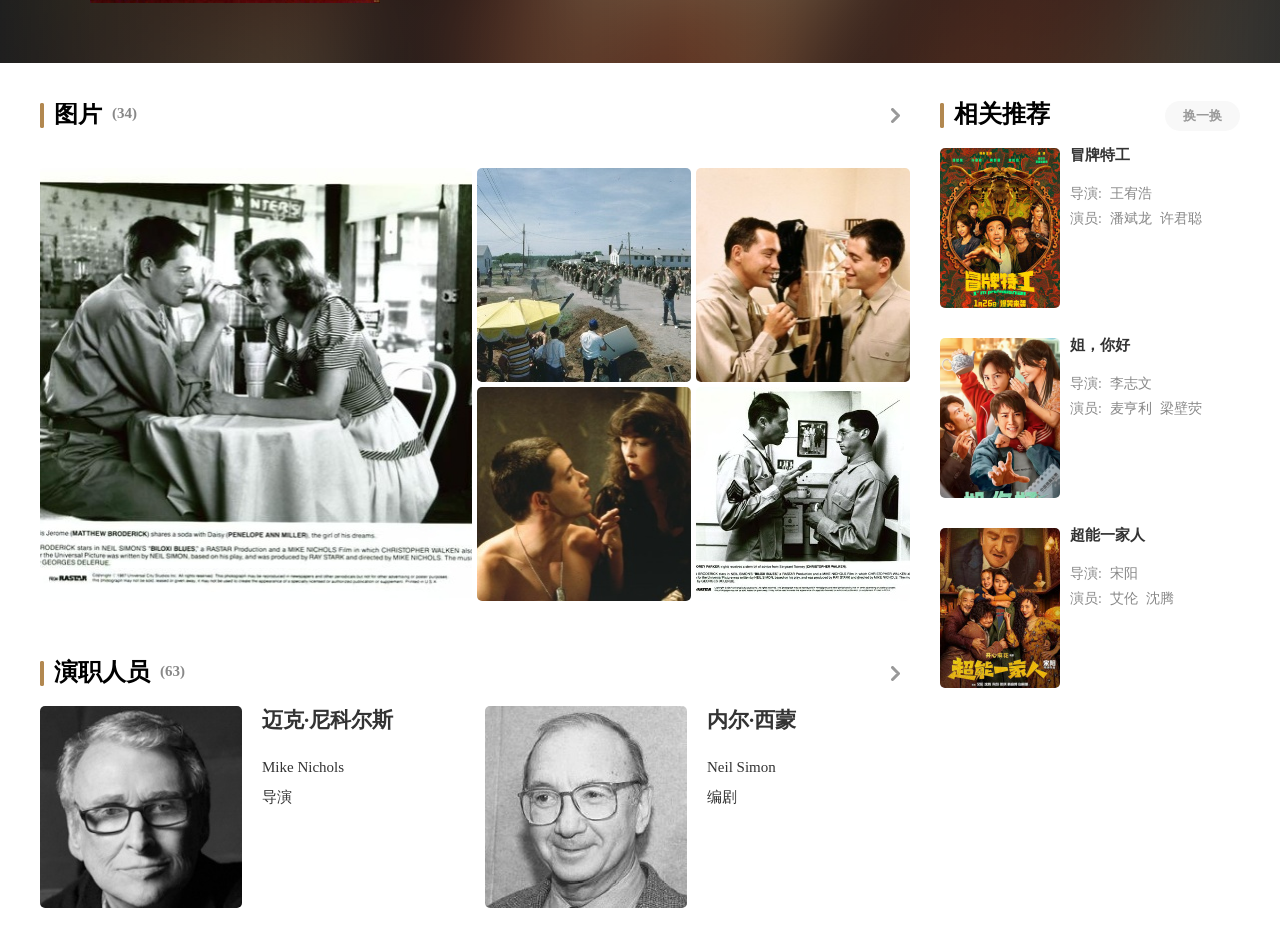Predict the bounding box of the UI element based on this description: "parent_node: 超能一家人 title="超能一家人"".

[0.734, 0.564, 0.828, 0.734]